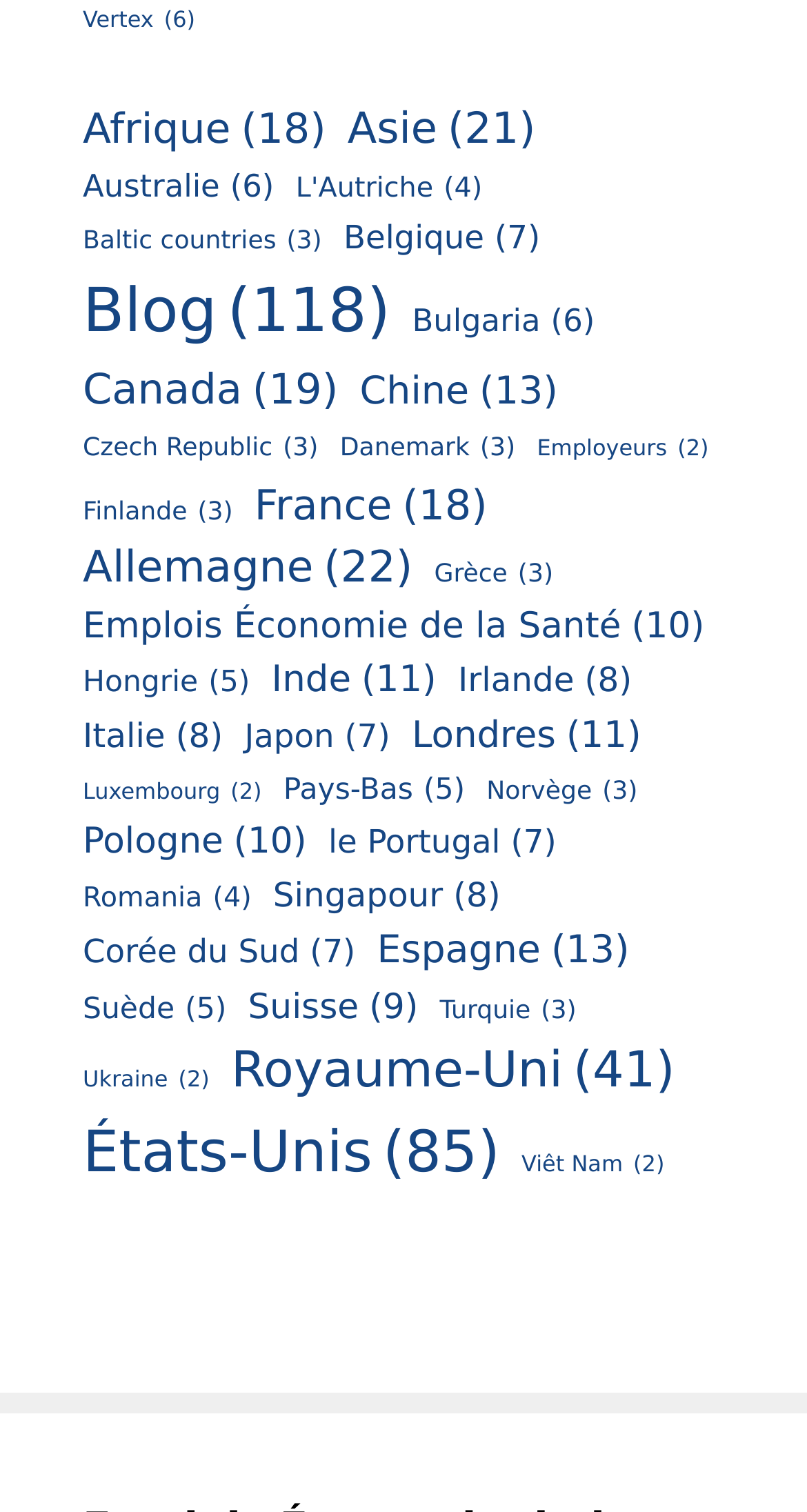Utilize the information from the image to answer the question in detail:
Where is the link 'Health Economics Jobs' located?

I analyzed the bounding box coordinates of the link 'Health Economics Jobs (10 éléments)' and found that its y1 coordinate is 0.398, which is relatively small compared to other links. Therefore, it is located at the top-left of the webpage.